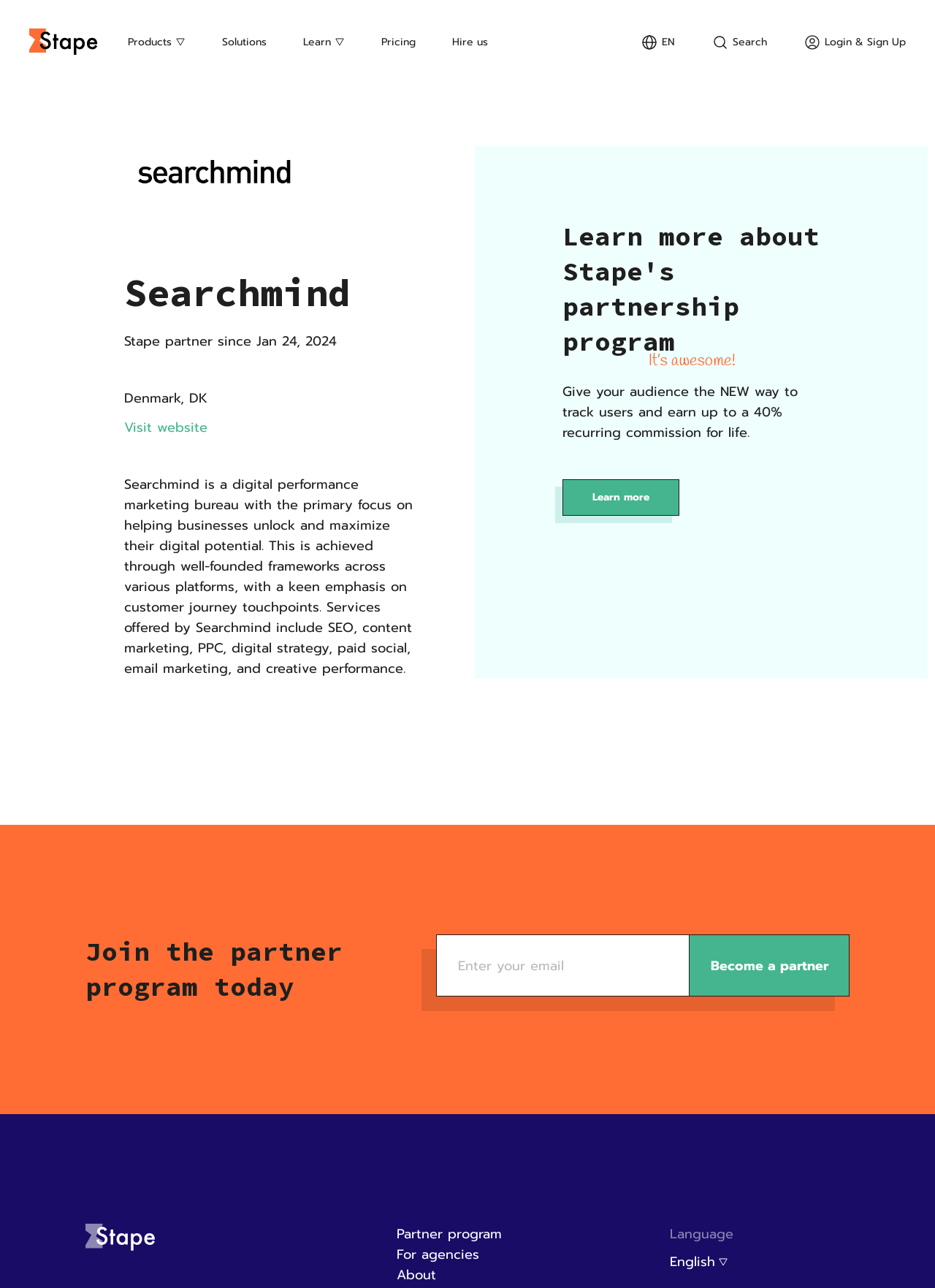Provide the bounding box coordinates in the format (top-left x, top-left y, bottom-right x, bottom-right y). All values are floating point numbers between 0 and 1. Determine the bounding box coordinate of the UI element described as: For agencies

[0.424, 0.966, 0.513, 0.982]